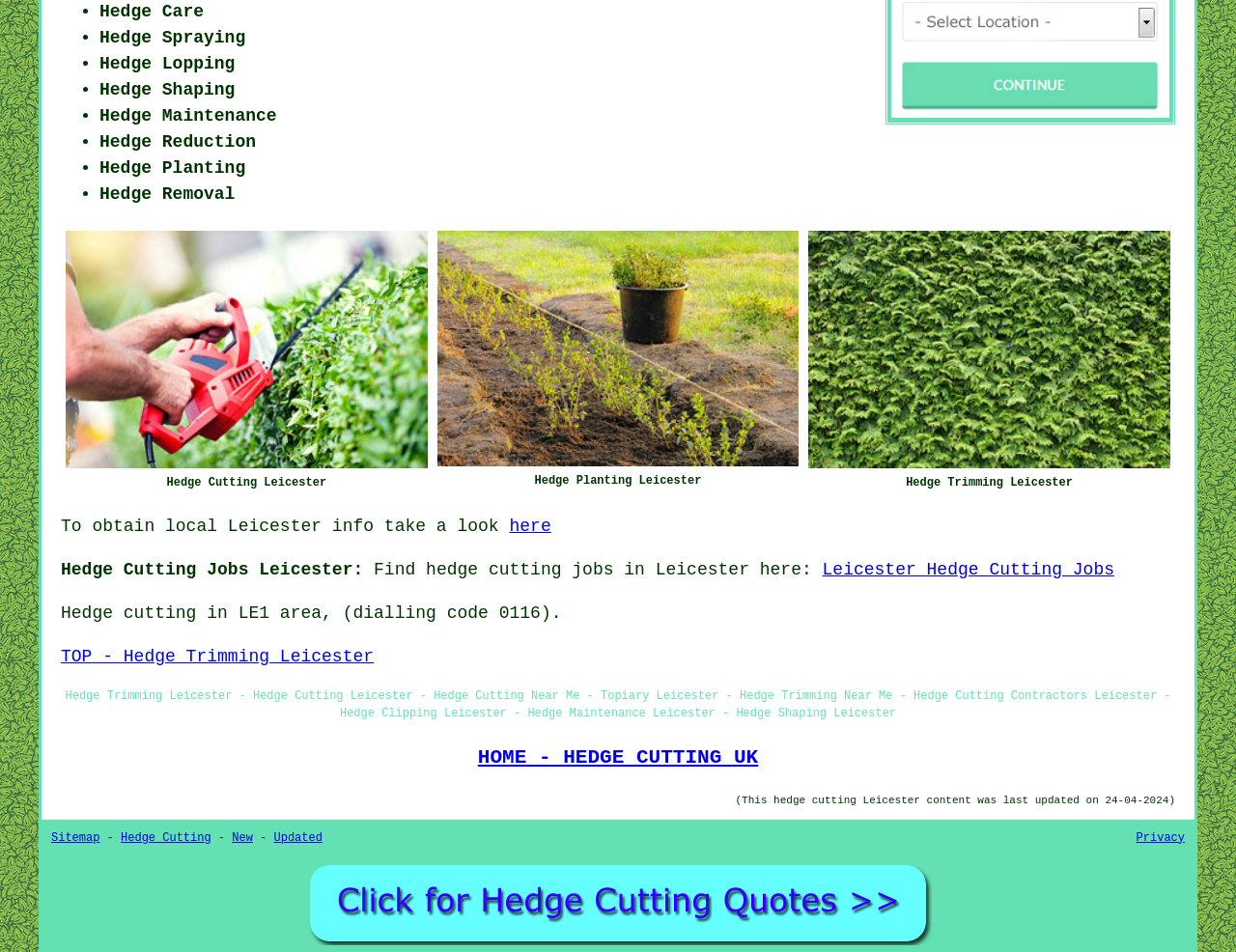Specify the bounding box coordinates of the area that needs to be clicked to achieve the following instruction: "Click on 'QUOTES FOR HEDGE CUTTING LEICESTER'".

[0.246, 0.983, 0.754, 0.997]